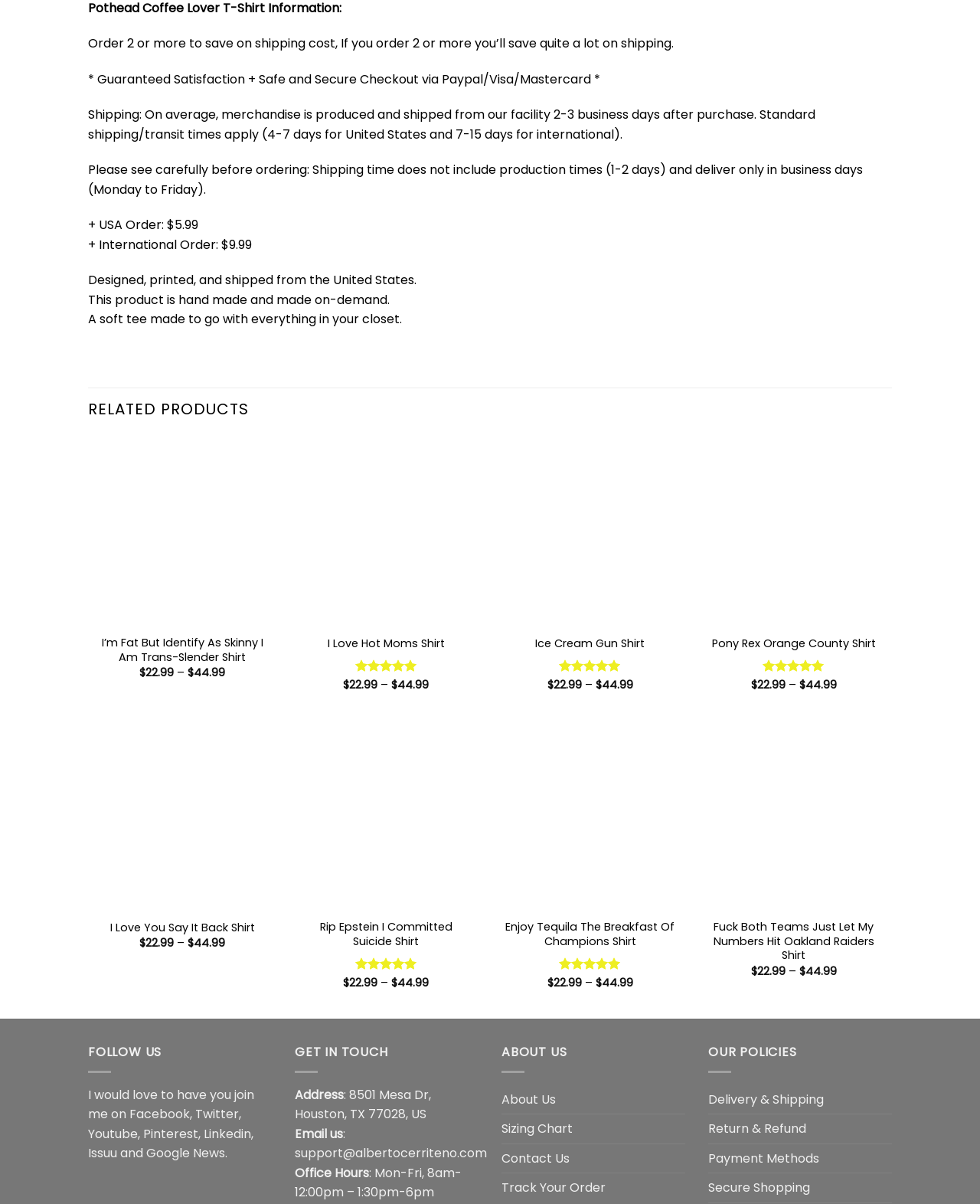Provide the bounding box coordinates for the area that should be clicked to complete the instruction: "View details of 'I Love Hot Moms Shirt'".

[0.298, 0.363, 0.49, 0.52]